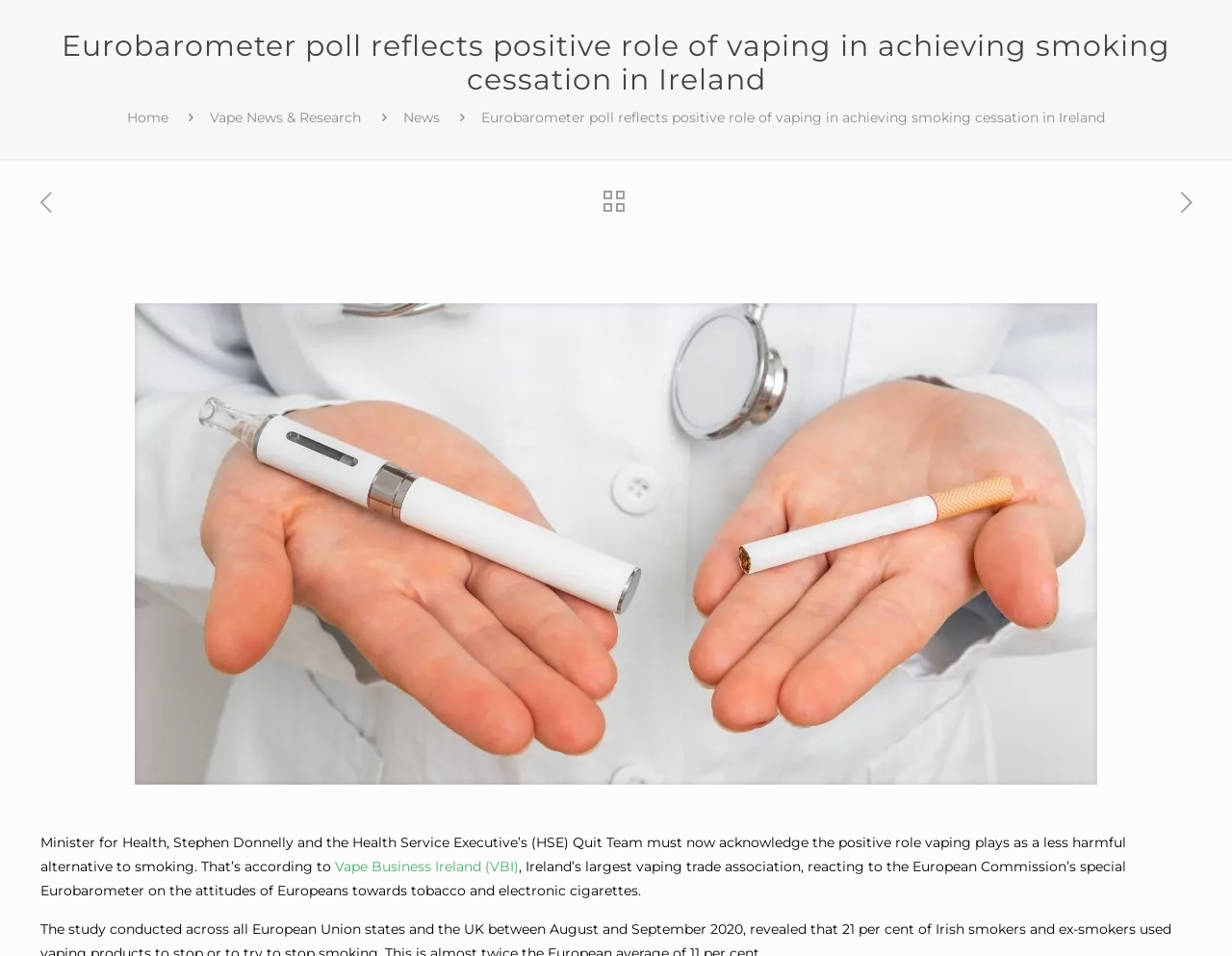Using the element description provided, determine the bounding box coordinates in the format (top-left x, top-left y, bottom-right x, bottom-right y). Ensure that all values are floating point numbers between 0 and 1. Element description: aria-label="previous post"

[0.023, 0.196, 0.051, 0.229]